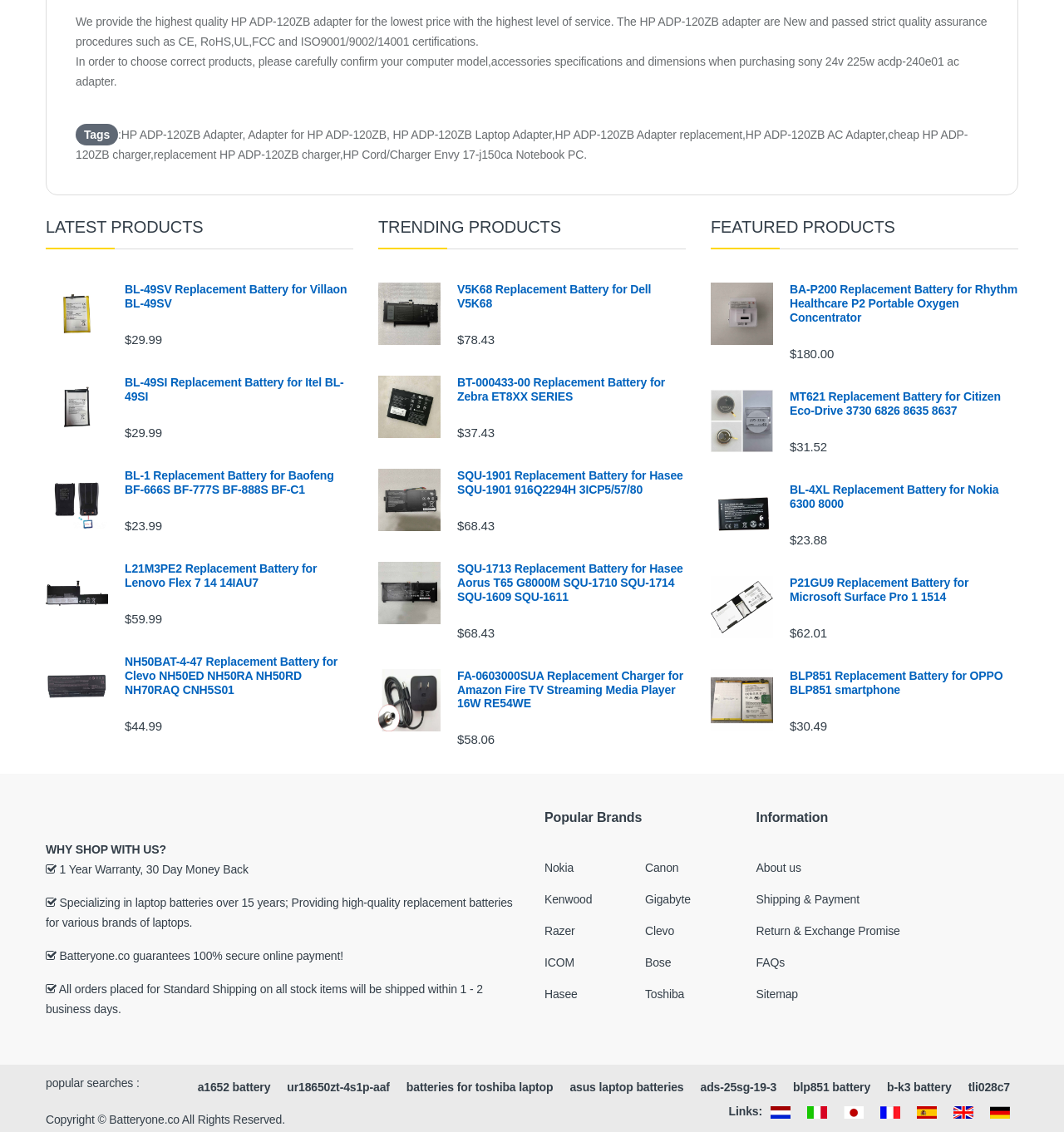Please answer the following query using a single word or phrase: 
What is the brand of the first product in the LATEST PRODUCTS section?

Villaon